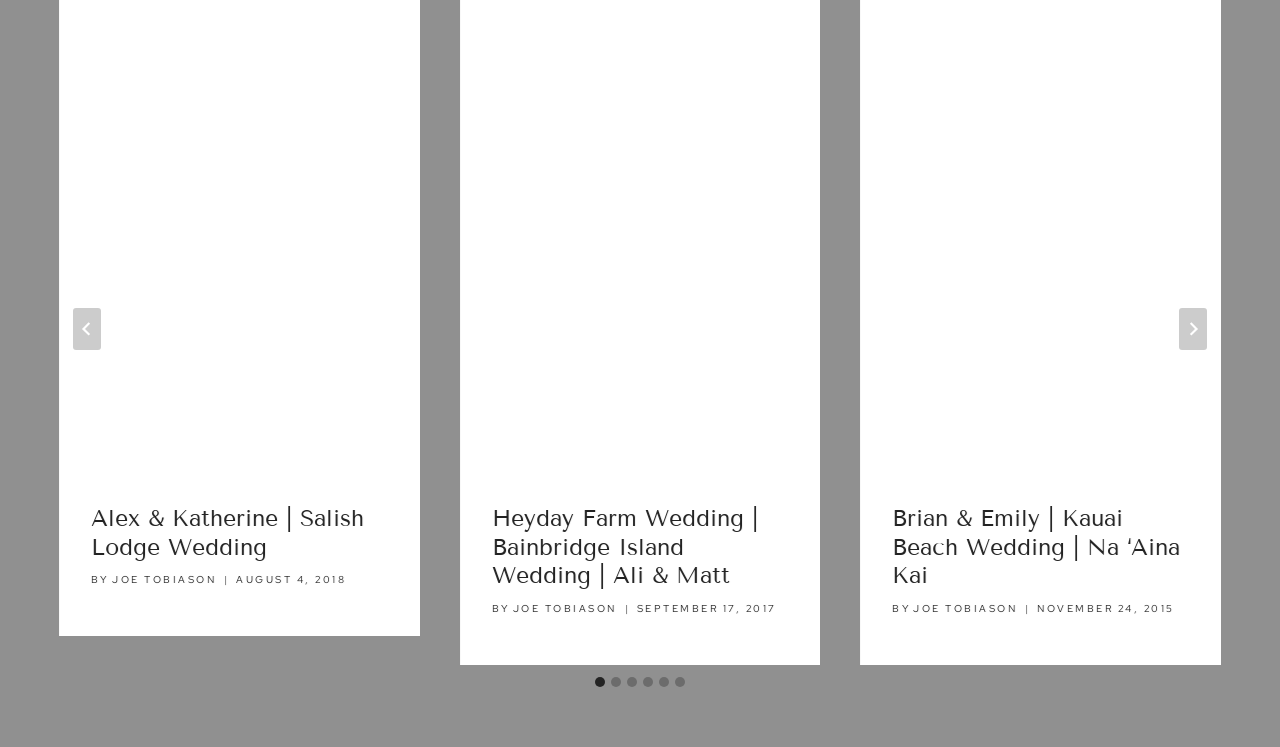Identify the bounding box coordinates necessary to click and complete the given instruction: "Click on the next button".

[0.921, 0.412, 0.943, 0.468]